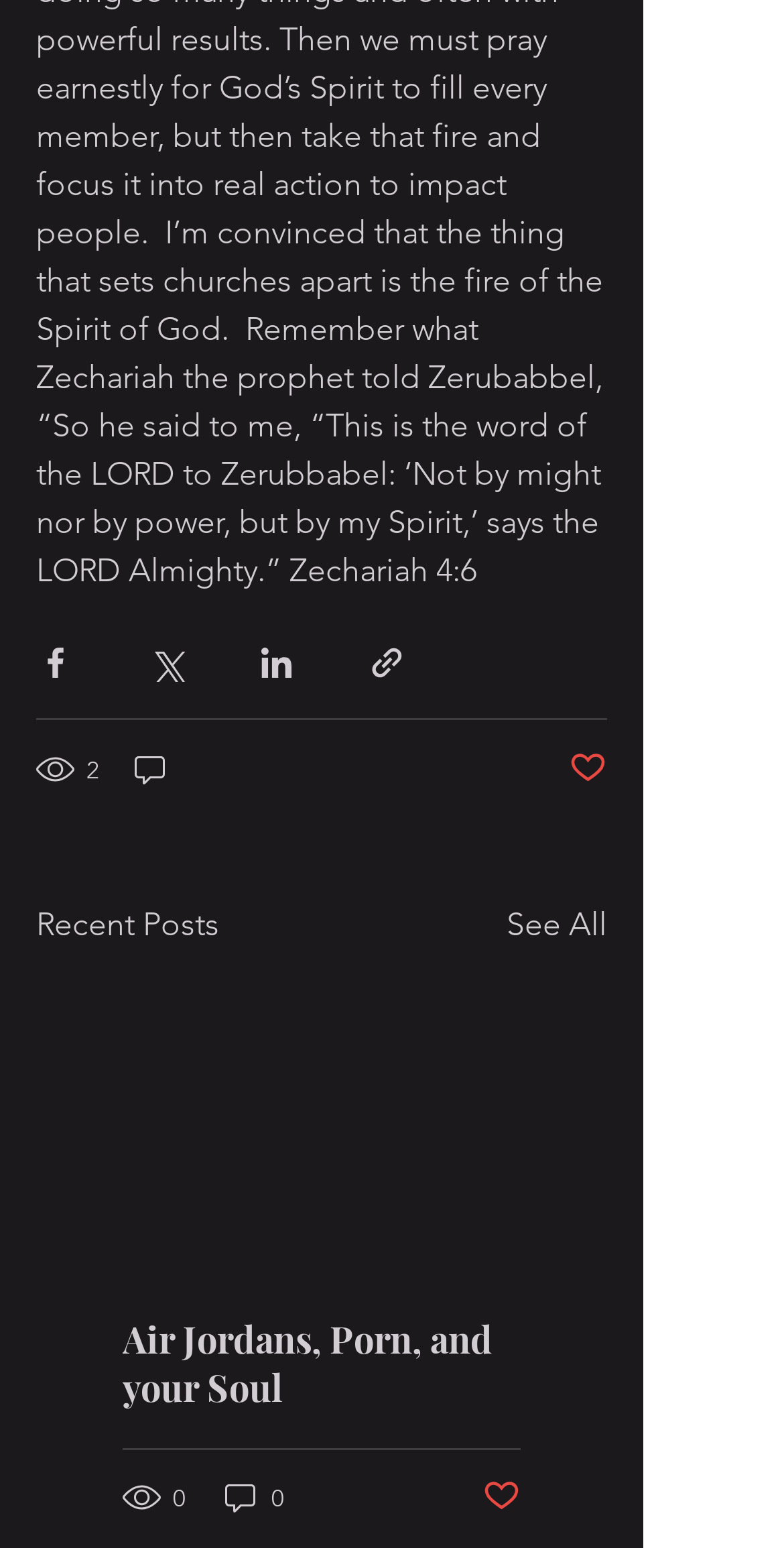What is the title of the second post?
Provide a well-explained and detailed answer to the question.

The title of the second post is 'Air Jordans, Porn, and your Soul', which is a link that can be clicked to read the full post.